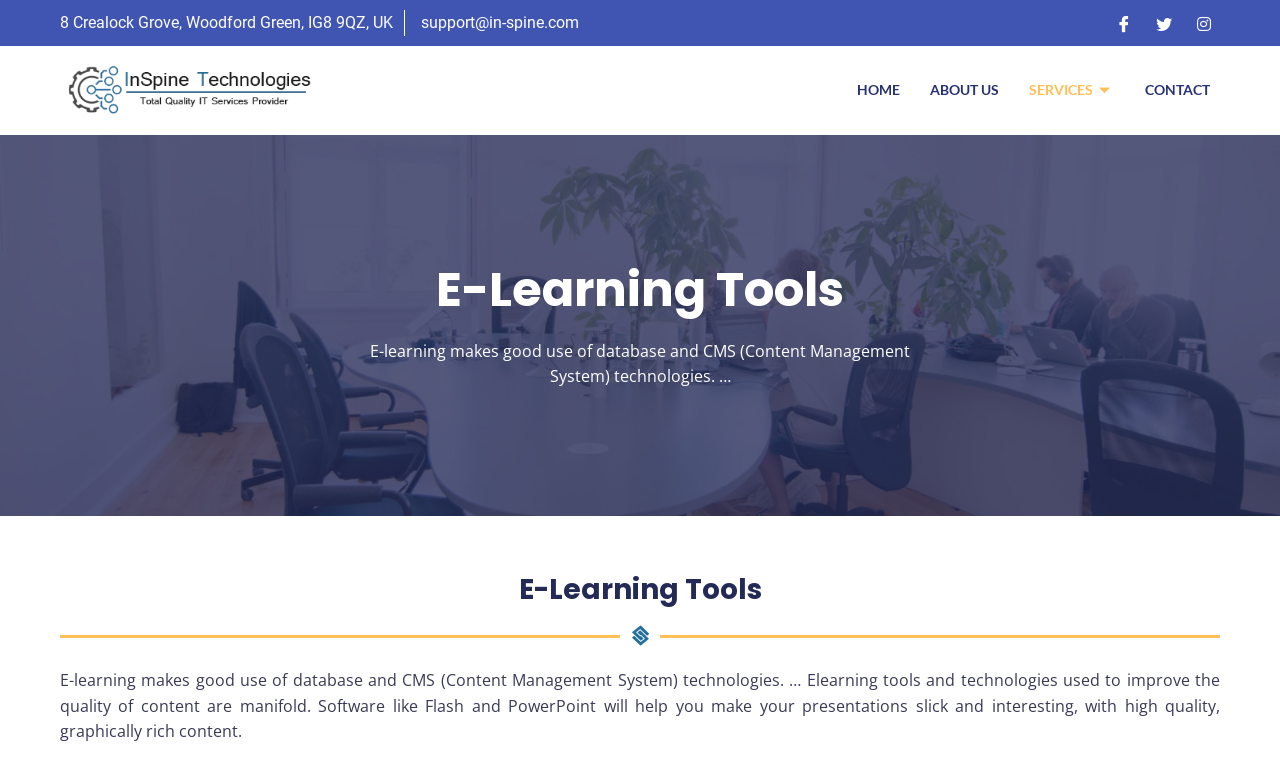What is the purpose of E-Learning Tools?
Use the information from the image to give a detailed answer to the question.

I found the purpose of E-Learning Tools by reading the StaticText element which states 'E-learning makes good use of database and CMS (Content Management System) technologies. … Elearning tools and technologies used to improve the quality of content are manifold.' which is located in the middle of the webpage.